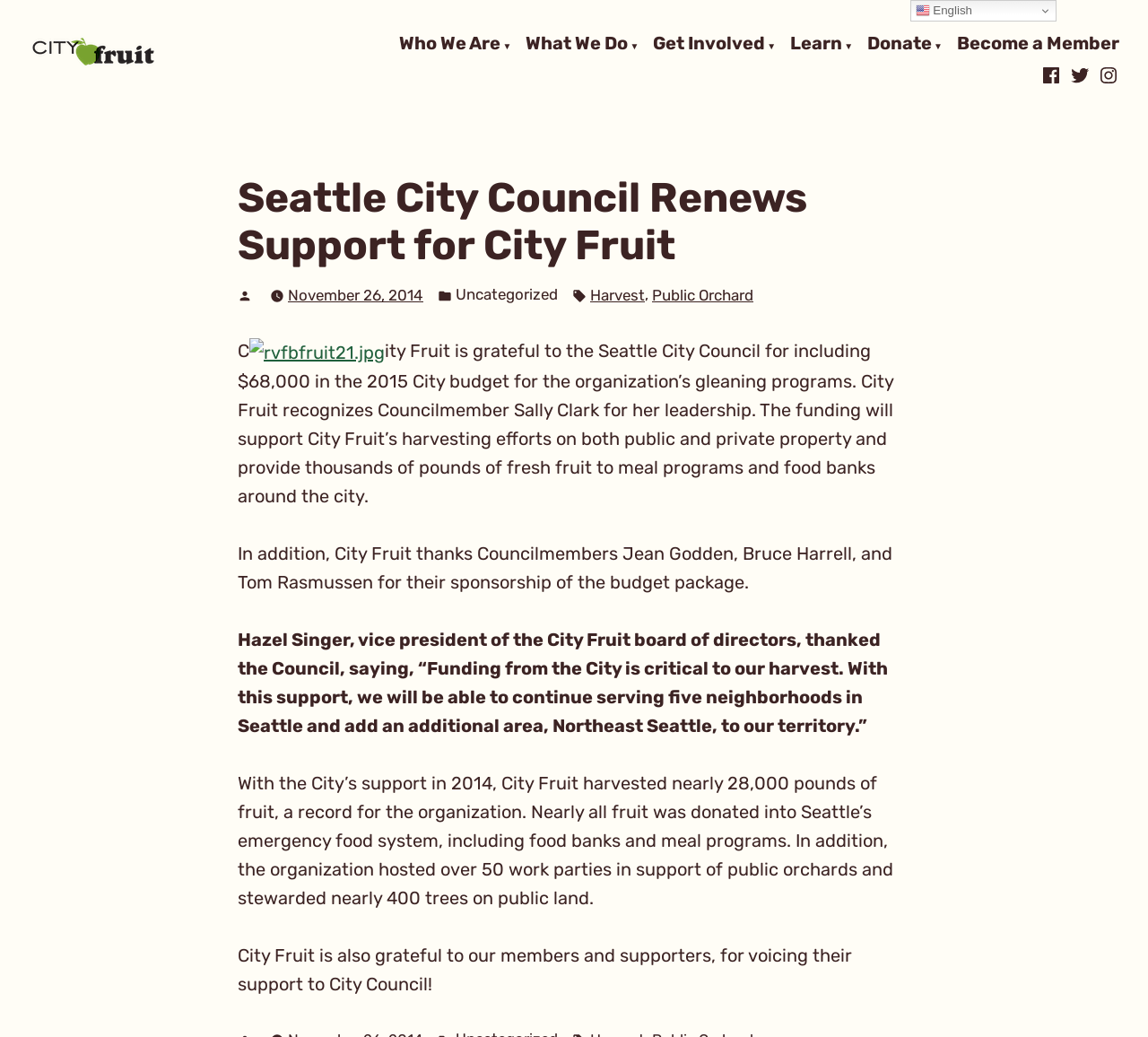Identify and provide the bounding box for the element described by: "Instagram".

[0.953, 0.062, 0.975, 0.083]